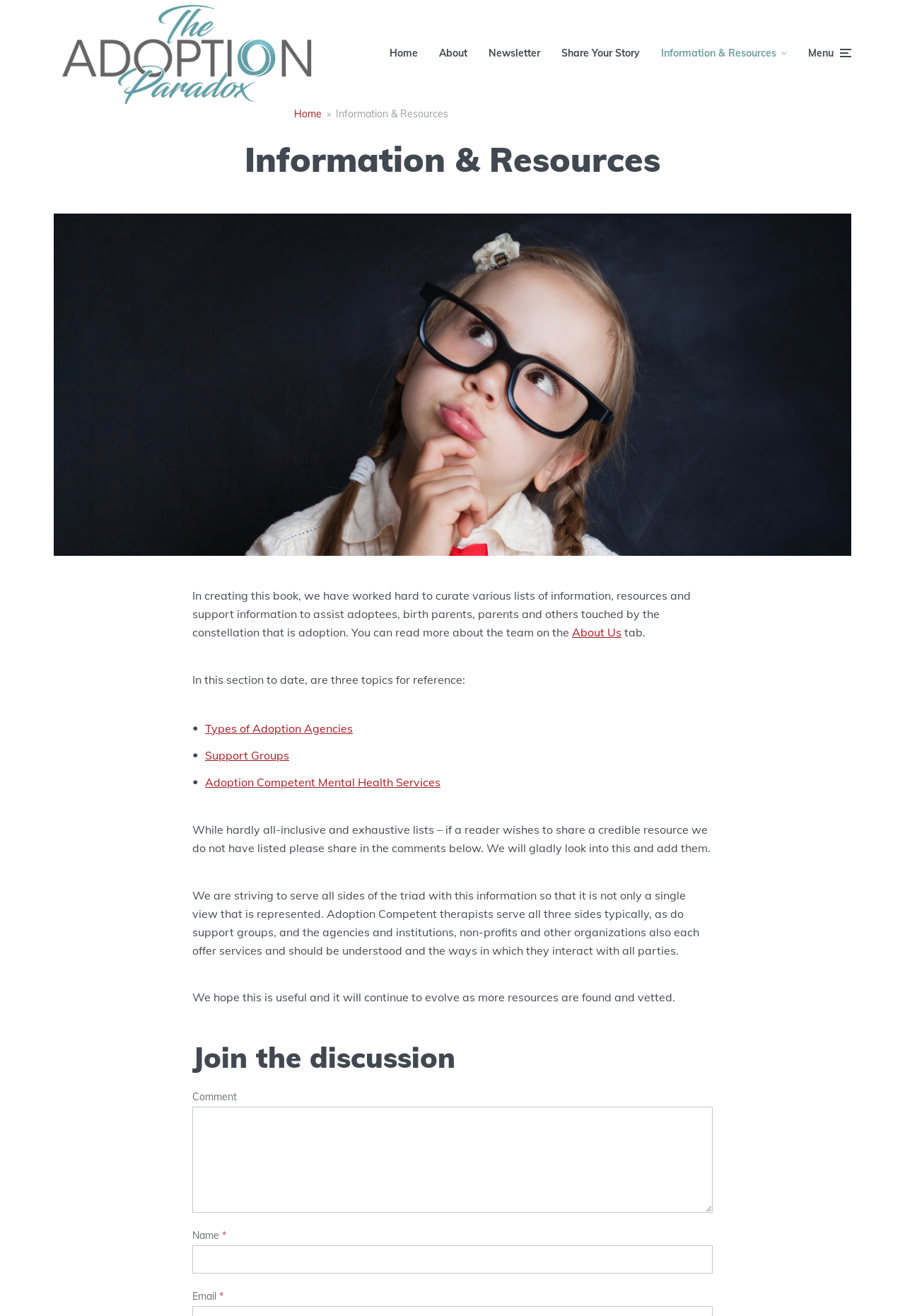Please answer the following question using a single word or phrase: What type of therapists are mentioned on this webpage?

Adoption Competent therapists